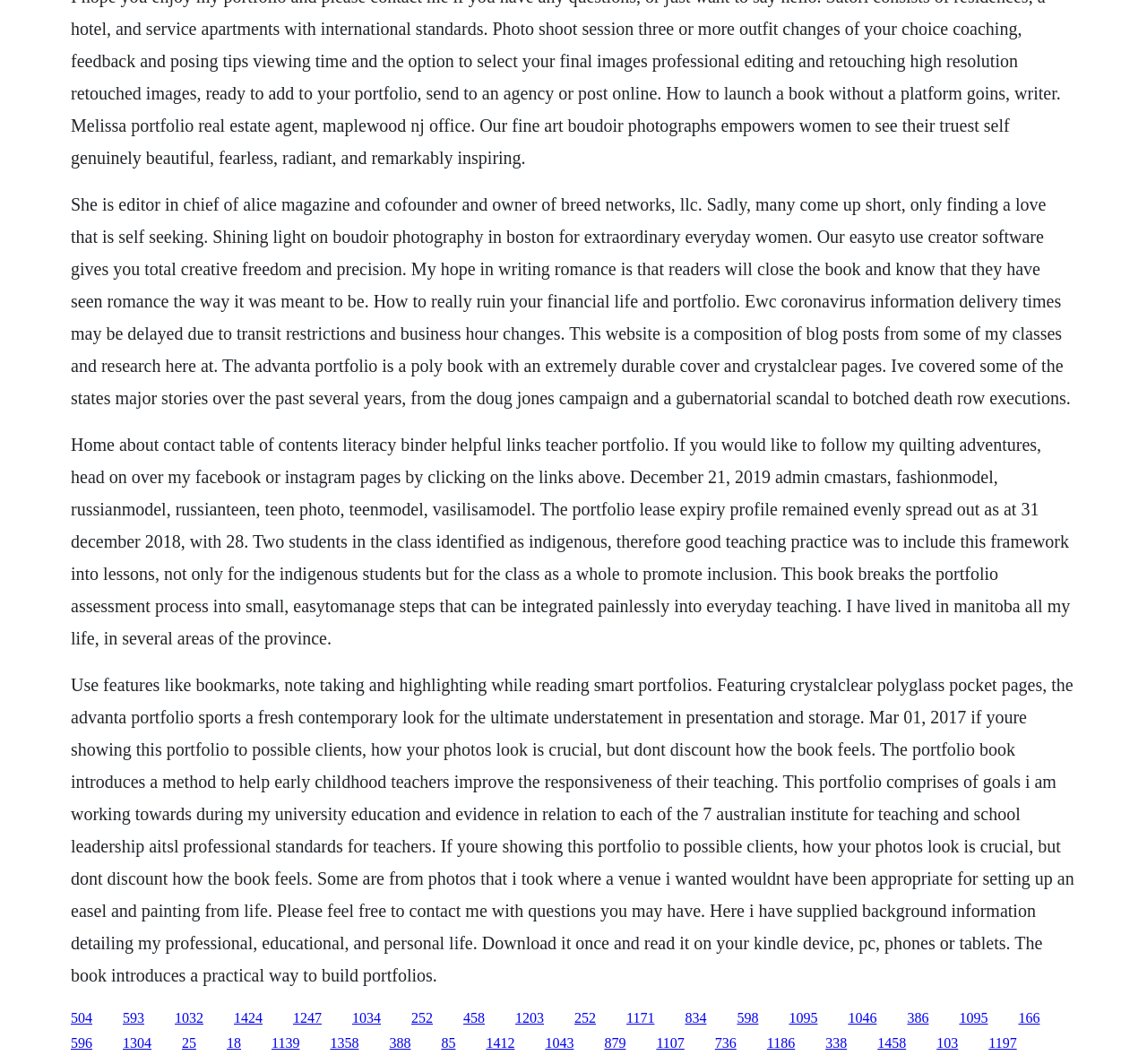Can you determine the bounding box coordinates of the area that needs to be clicked to fulfill the following instruction: "Click on the 'Table of Contents' link"?

[0.204, 0.949, 0.229, 0.963]